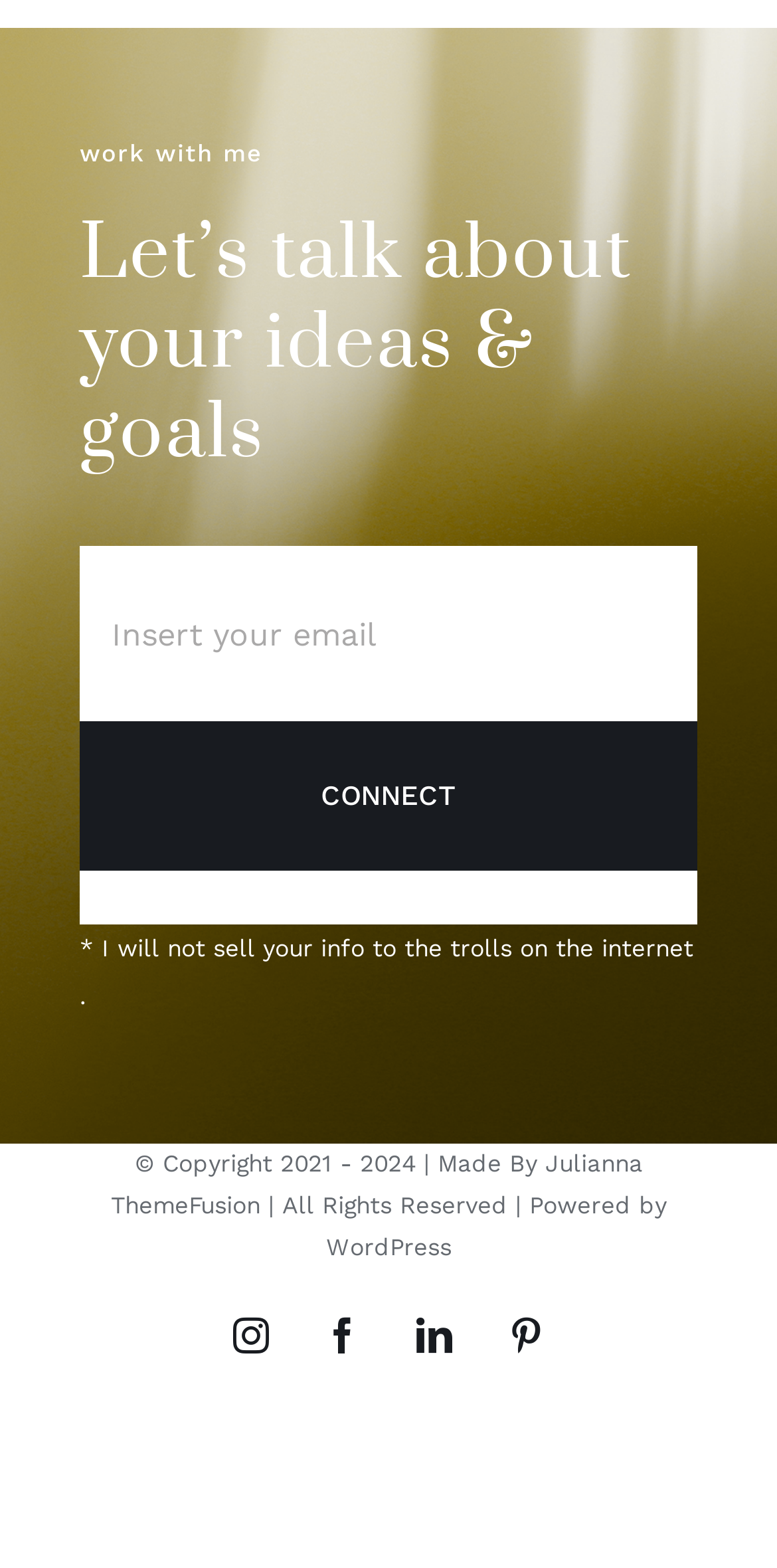Answer the following query concisely with a single word or phrase:
What is the theme of the website?

Work with me